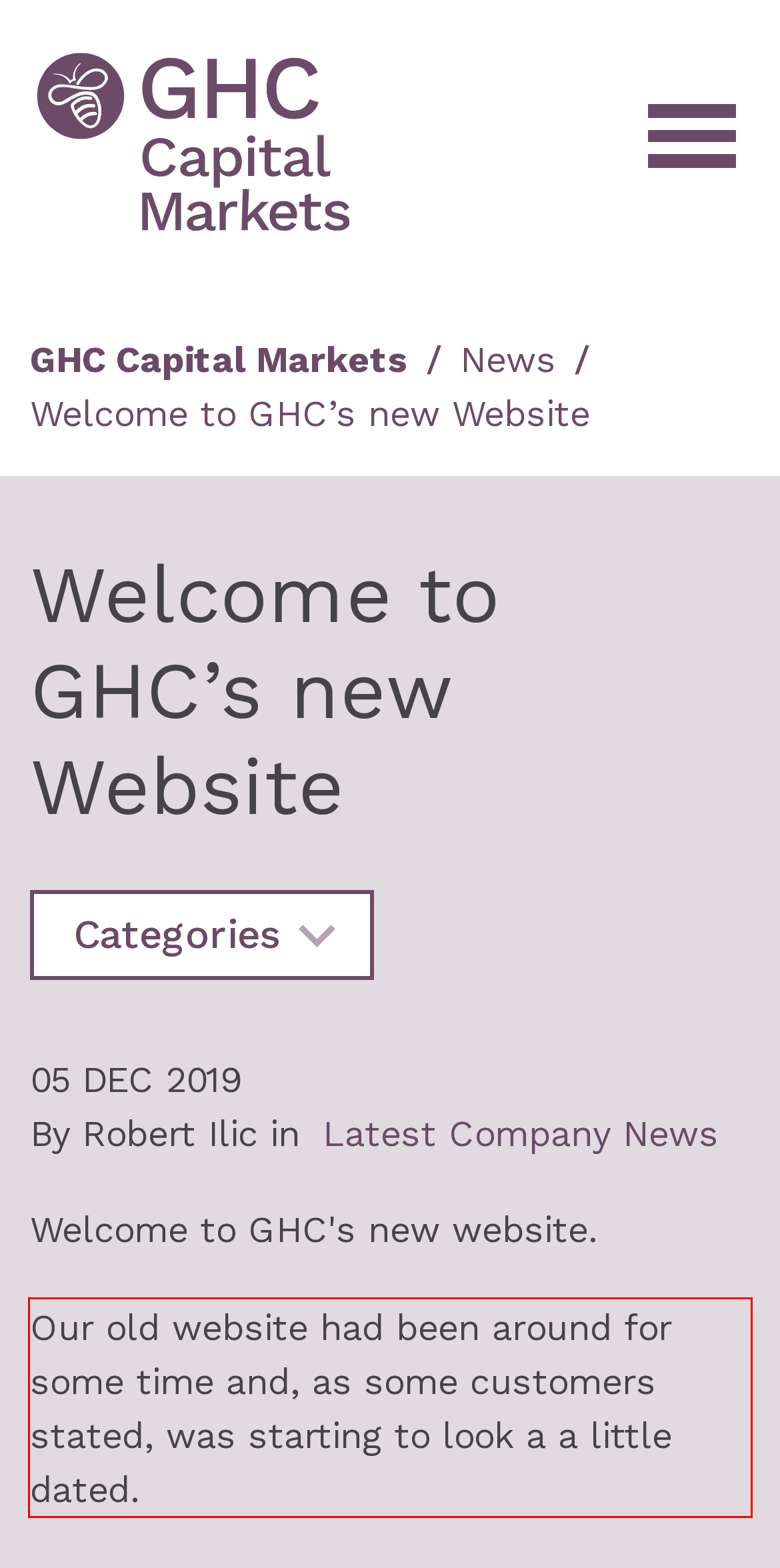Given the screenshot of a webpage, identify the red rectangle bounding box and recognize the text content inside it, generating the extracted text.

Our old website had been around for some time and, as some customers stated, was starting to look a a little dated.